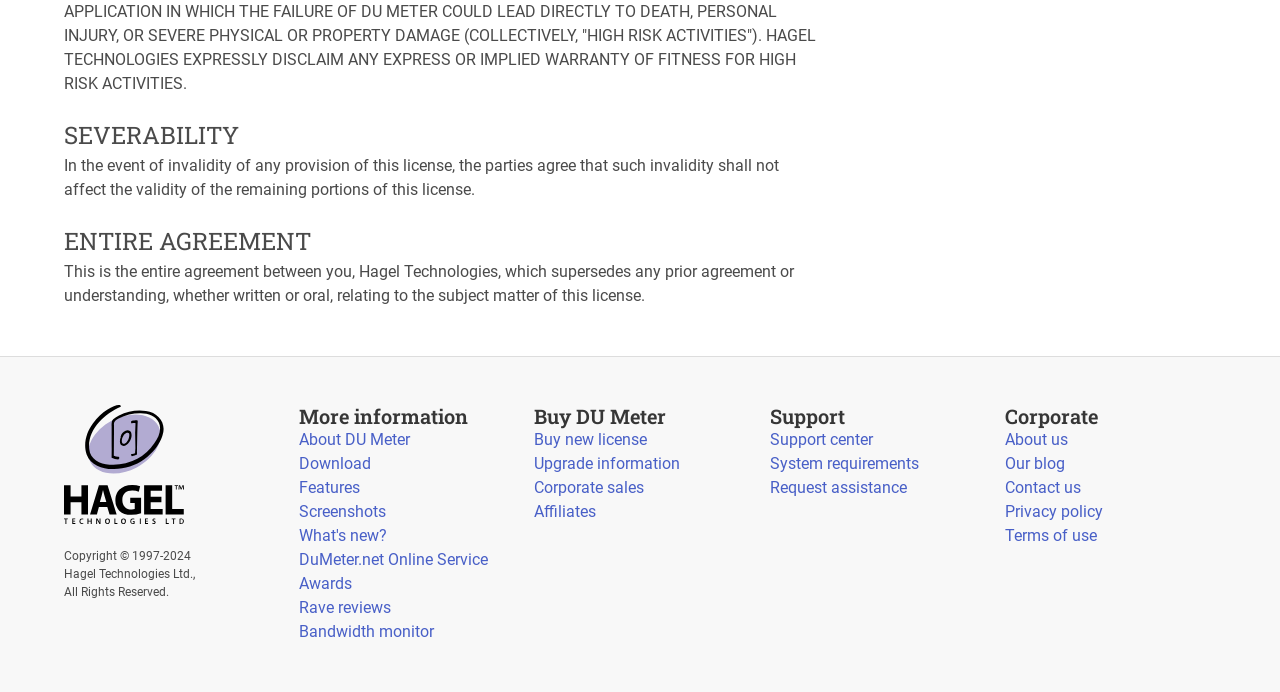Highlight the bounding box of the UI element that corresponds to this description: "System requirements".

[0.601, 0.655, 0.718, 0.683]